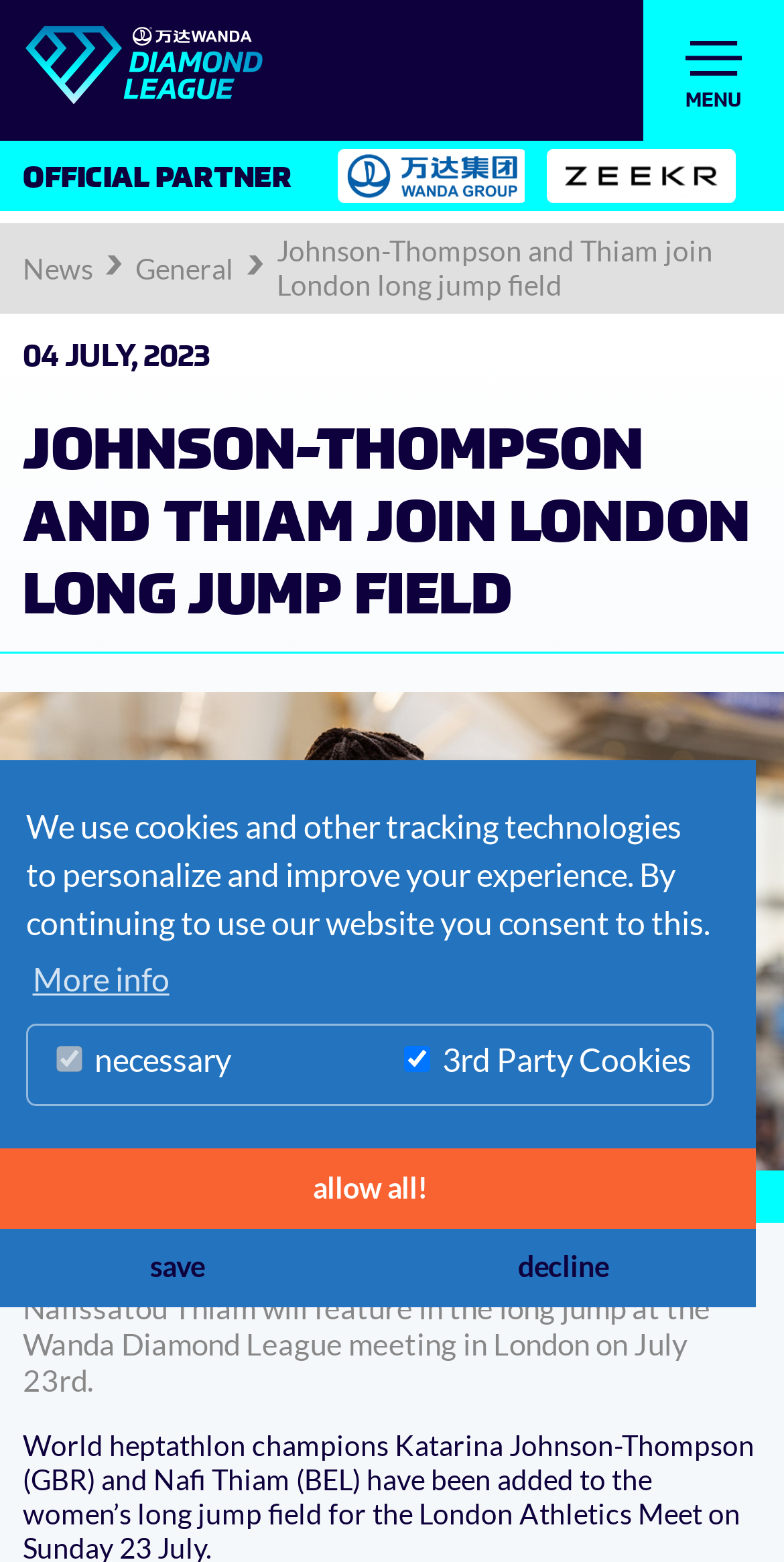What is the name of the event where Katharina Johnson-Thompson and Nafissatou Thiam will feature?
Answer the question with a single word or phrase, referring to the image.

Wanda Diamond League